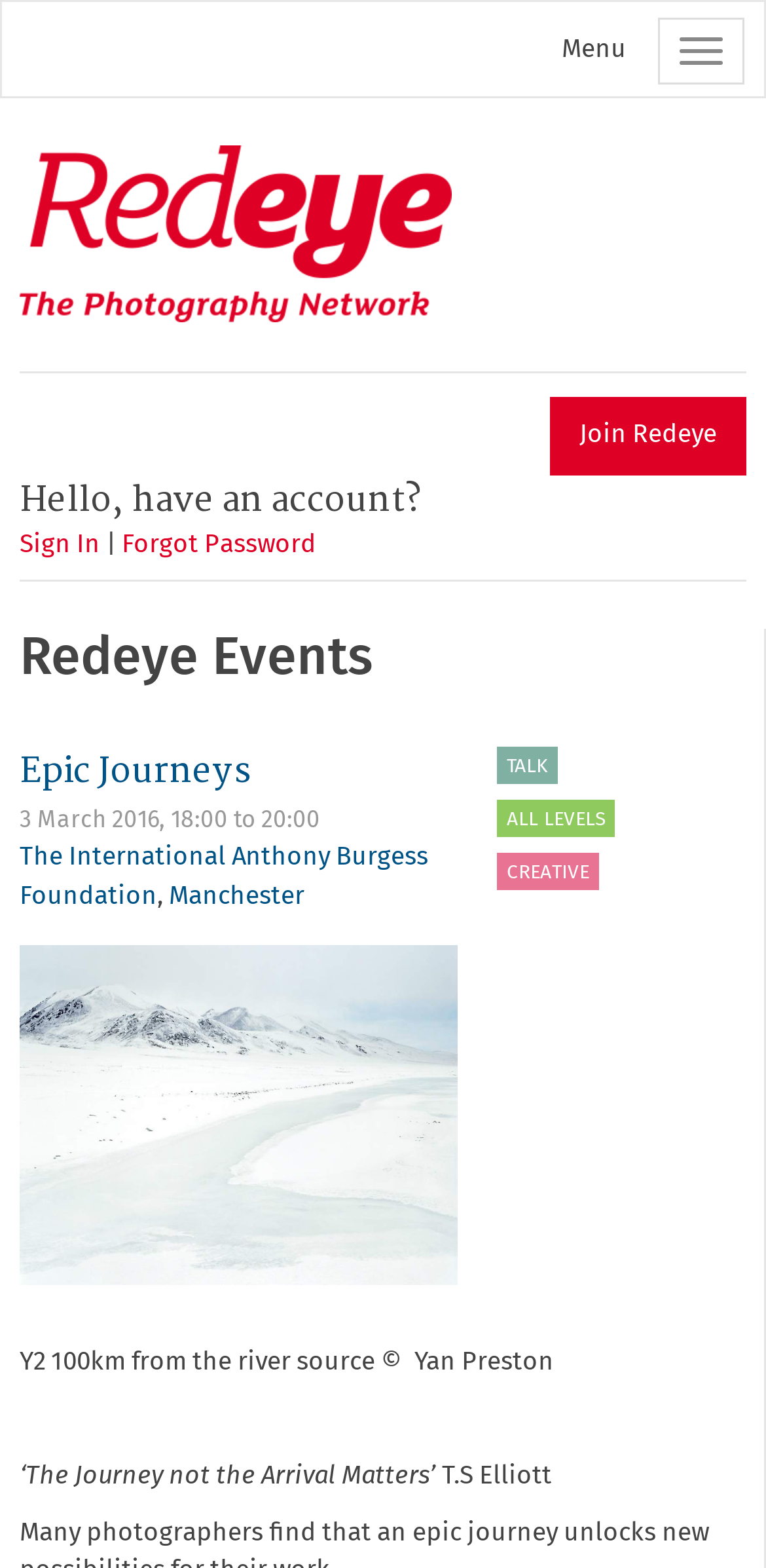Can you provide the bounding box coordinates for the element that should be clicked to implement the instruction: "Click the 'Join Redeye' link"?

[0.718, 0.253, 0.974, 0.303]